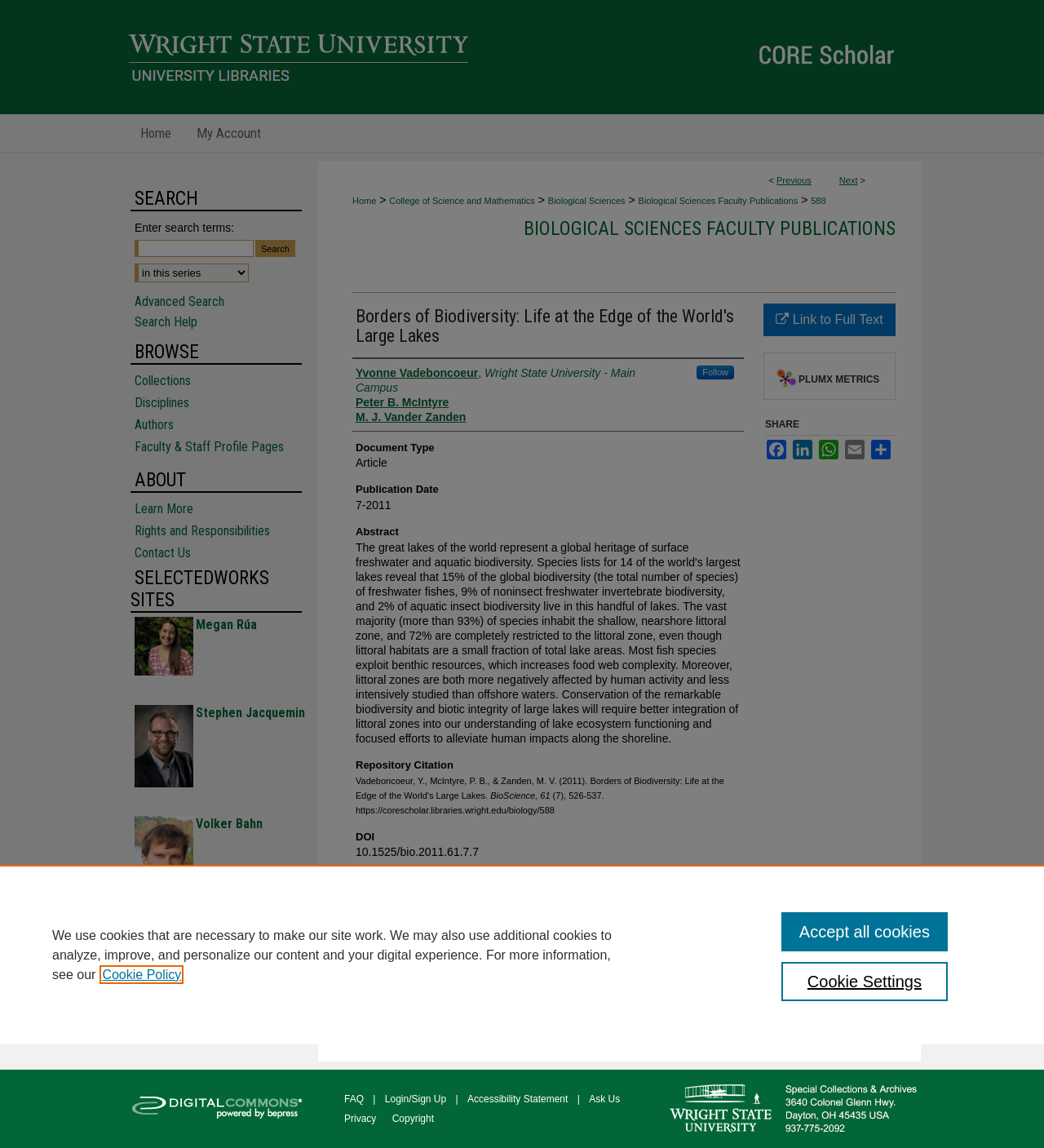Find the bounding box coordinates of the element to click in order to complete this instruction: "Search for publications". The bounding box coordinates must be four float numbers between 0 and 1, denoted as [left, top, right, bottom].

[0.129, 0.209, 0.243, 0.224]